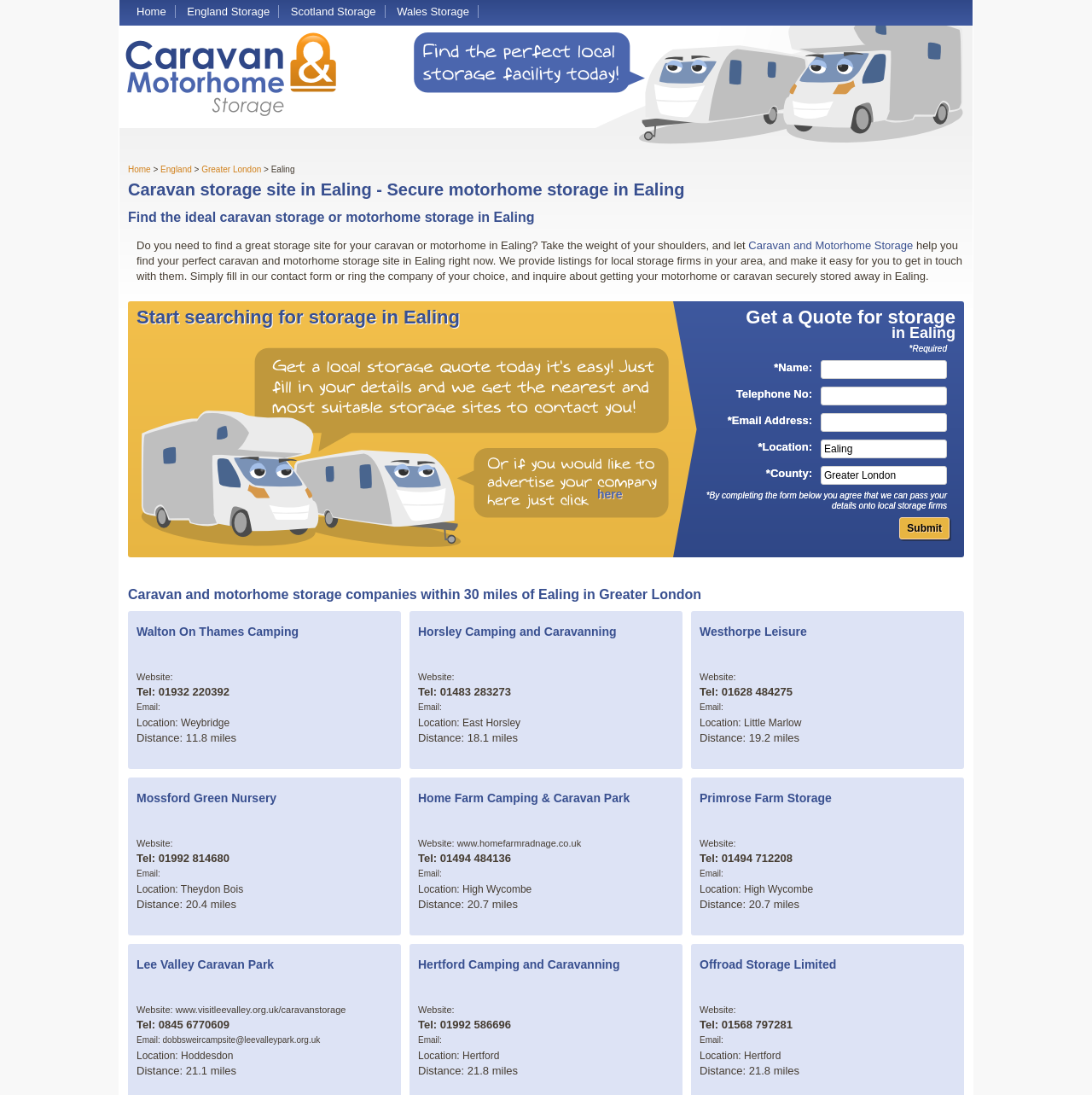Elaborate on the information and visuals displayed on the webpage.

This webpage is about caravan and motorhome storage in Ealing. At the top, there are four links to different storage locations: Home, England Storage, Scotland Storage, and Wales Storage. Below these links, there is a heading that reads "Caravan storage site in Ealing - Secure motorhome storage in Ealing" followed by another heading that says "Find the ideal caravan storage or motorhome storage in Ealing".

The main content of the page starts with a paragraph of text that explains the purpose of the website, which is to help users find a great storage site for their caravan or motorhome in Ealing. This is followed by a subheading that says "Caravan and Motorhome Storage" and another paragraph of text that provides more information about the service.

Below this, there is a call-to-action button that says "Start searching for storage in Ealing" and a link that says "here". There is also a form that allows users to get a quote for storage, which includes fields for name, telephone number, email address, location, and county.

The main content of the page is a list of caravan and motorhome storage companies within 30 miles of Ealing in Greater London. Each company is listed with its name, website, telephone number, email address, location, and distance from Ealing. There are seven companies listed in total, including Walton On Thames Camping, Horsley Camping and Caravanning, Westhorpe Leisure, Mossford Green Nursery, Home Farm Camping & Caravan Park, Primrose Farm Storage, and Lee Valley Caravan Park.